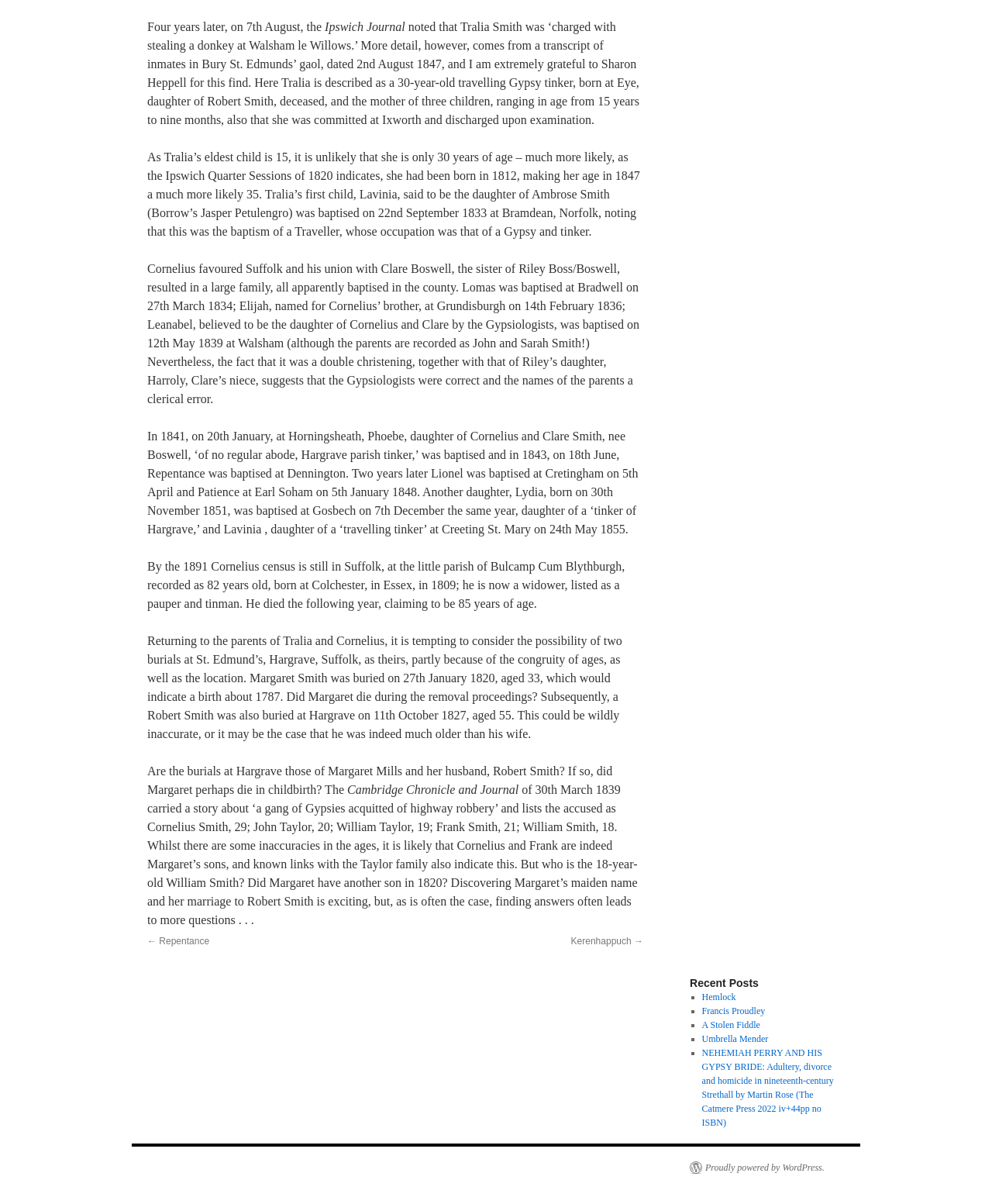Given the element description Proudly powered by WordPress., specify the bounding box coordinates of the corresponding UI element in the format (top-left x, top-left y, bottom-right x, bottom-right y). All values must be between 0 and 1.

[0.695, 0.965, 0.831, 0.975]